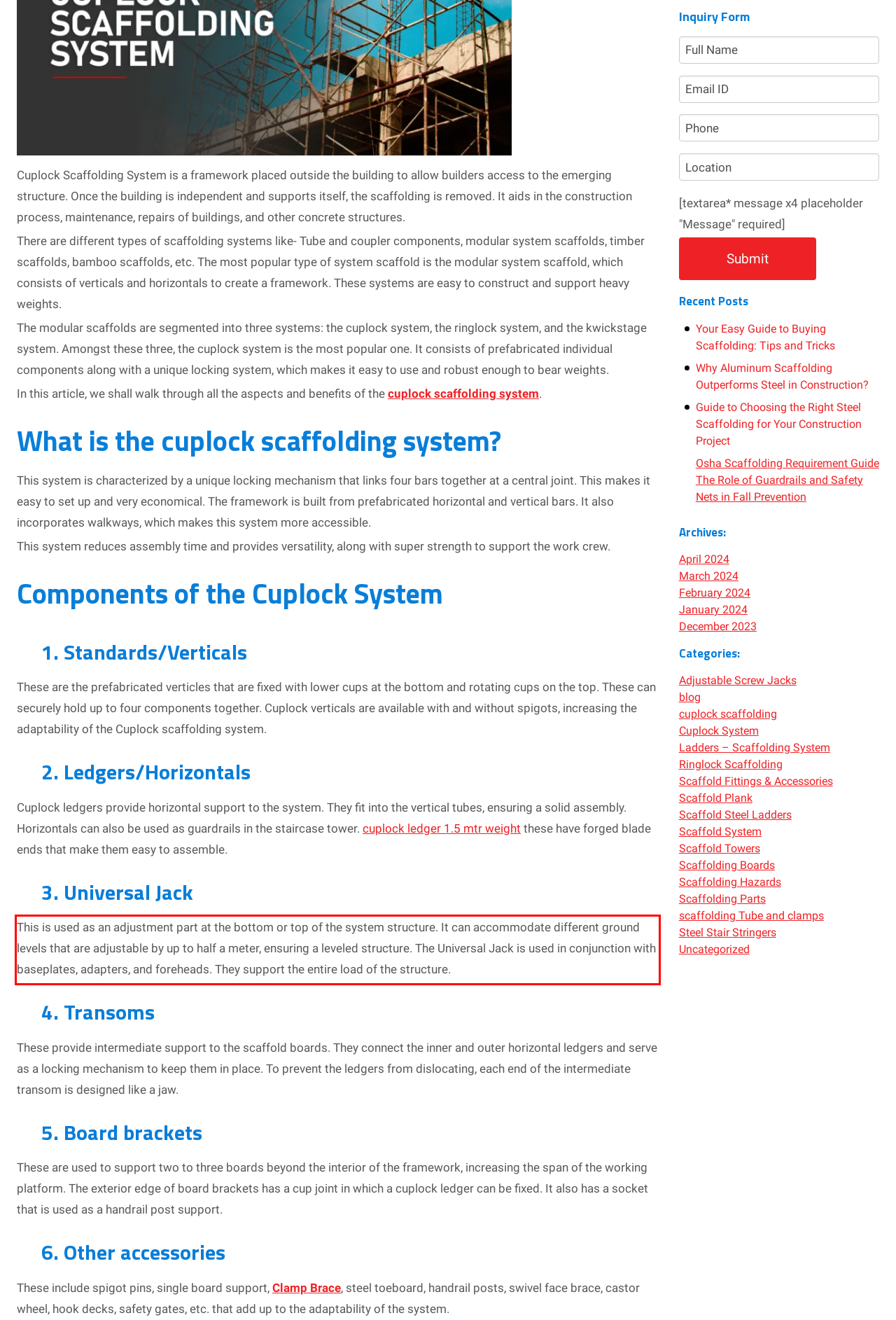Please extract the text content within the red bounding box on the webpage screenshot using OCR.

This is used as an adjustment part at the bottom or top of the system structure. It can accommodate different ground levels that are adjustable by up to half a meter, ensuring a leveled structure. The Universal Jack is used in conjunction with baseplates, adapters, and foreheads. They support the entire load of the structure.